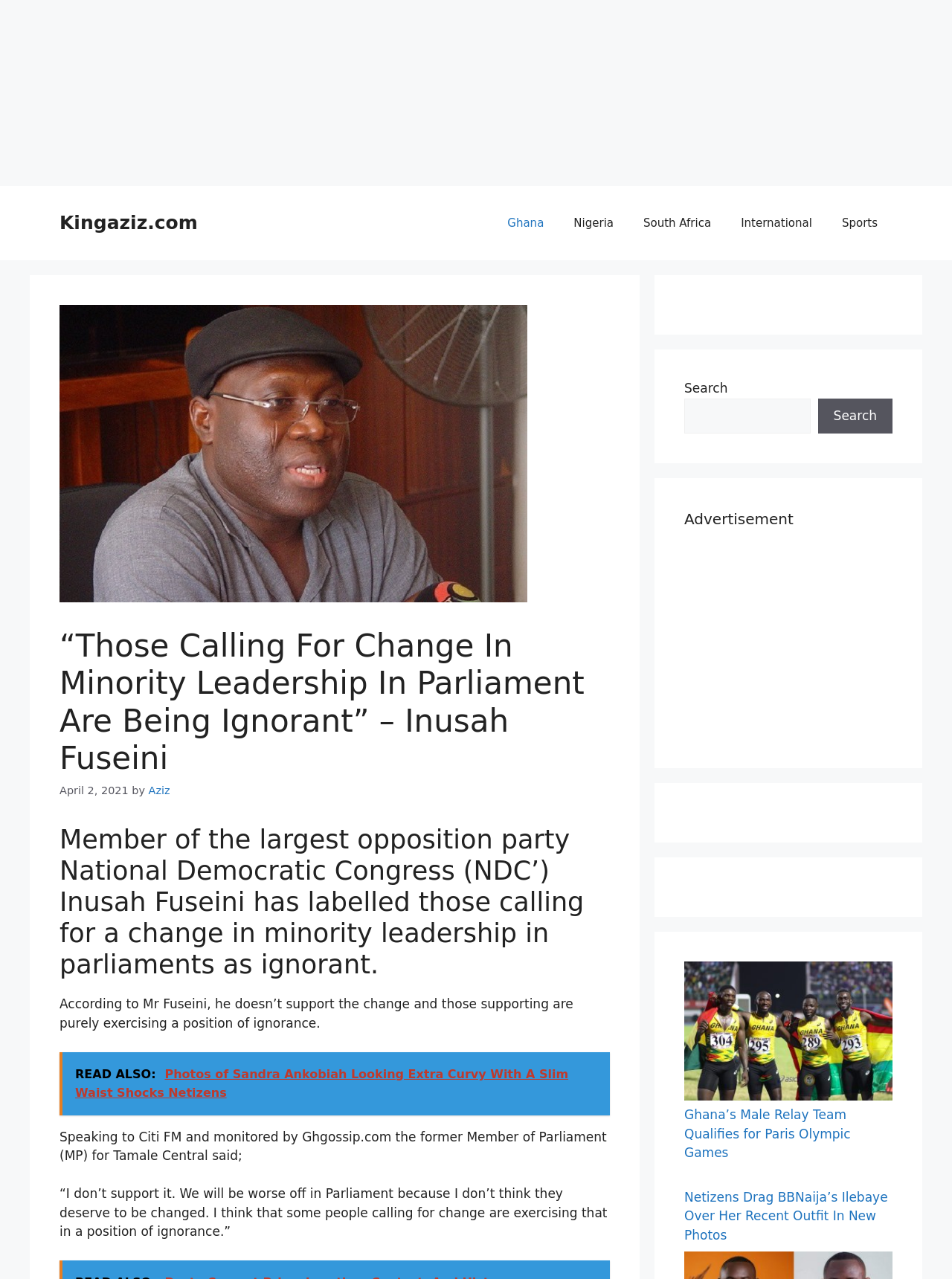Locate the bounding box coordinates of the item that should be clicked to fulfill the instruction: "Search for something".

[0.719, 0.311, 0.851, 0.339]